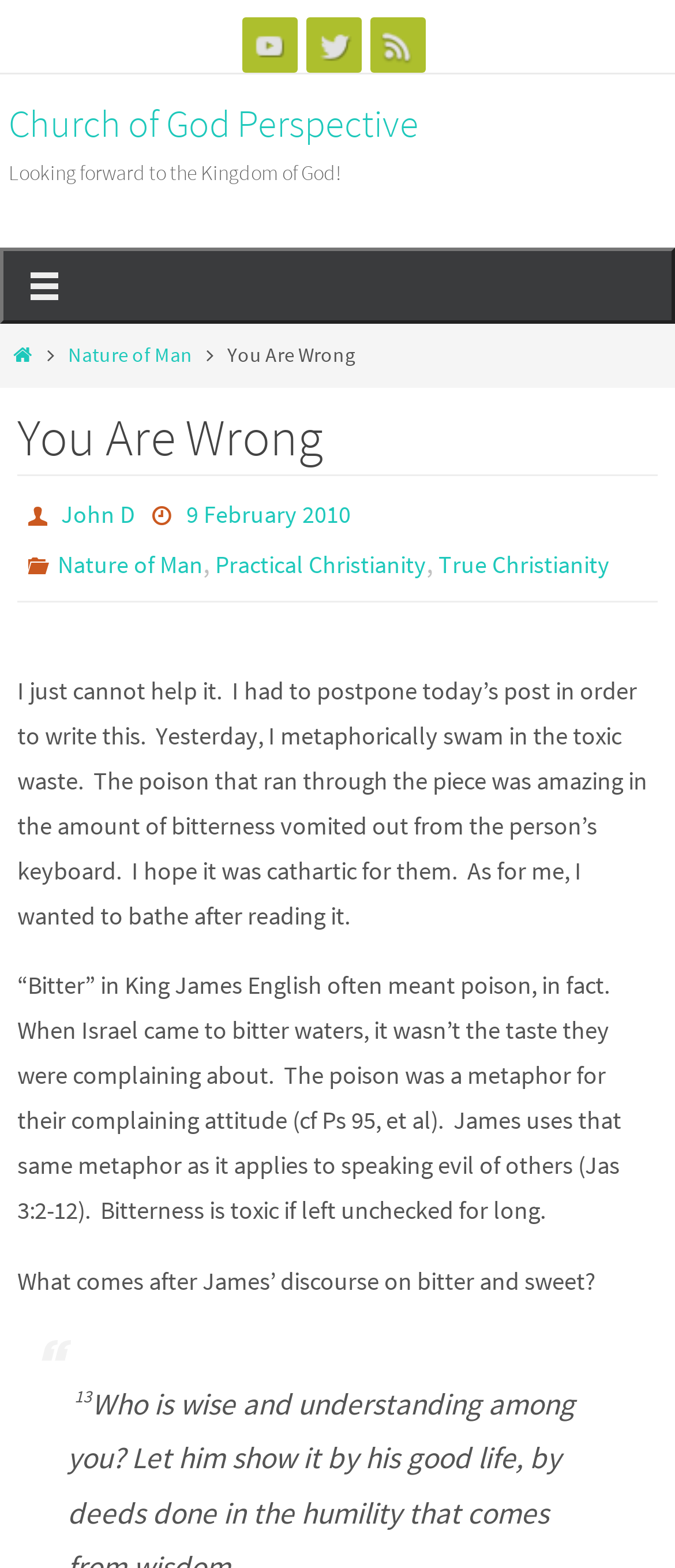Reply to the question with a single word or phrase:
What is the date of this article?

9 February 2010